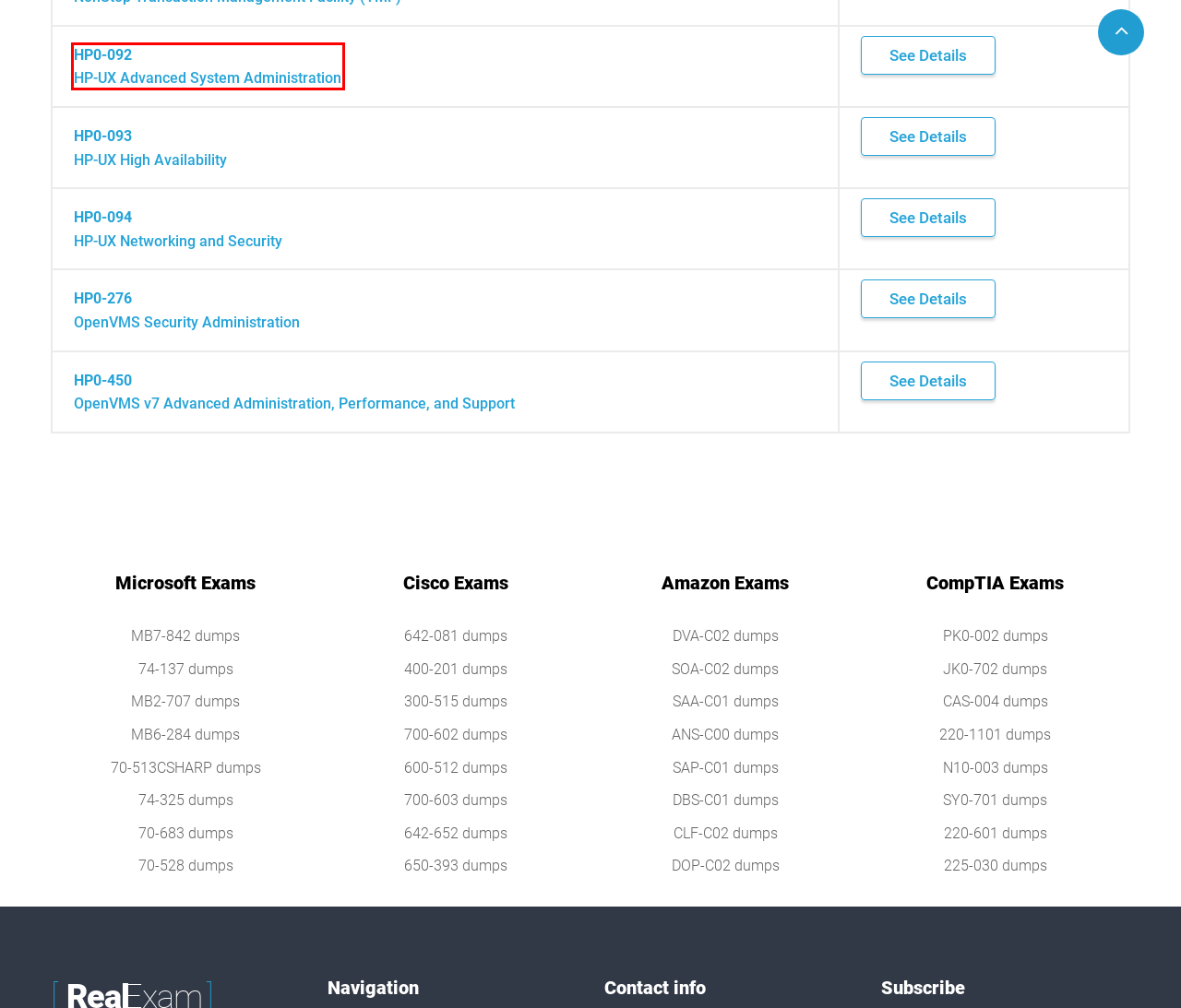Given a webpage screenshot with a red bounding box around a UI element, choose the webpage description that best matches the new webpage after clicking the element within the bounding box. Here are the candidates:
A. 700-603 Dumps - Cisco 700-603 Real Exam Questions Answers
B. 642-081 Dumps - Cisco 642-081 Real Exam Questions Answers
C. CAS-004 Dumps - CompTIA CAS-004 Real Exam Questions Answers
D. DOP-C02 Dumps - Amazon DOP-C02 Real Exam Questions Answers
E. HP0-276 Dumps - HP HP0-276 Real Exam Questions Answers
F. HP0-092 Dumps - HP HP0-092 Real Exam Questions Answers
G. MB7-842 Dumps - Microsoft MB7-842 Real Exam Questions Answers
H. HP0-450 Dumps - HP HP0-450 Real Exam Questions Answers

F